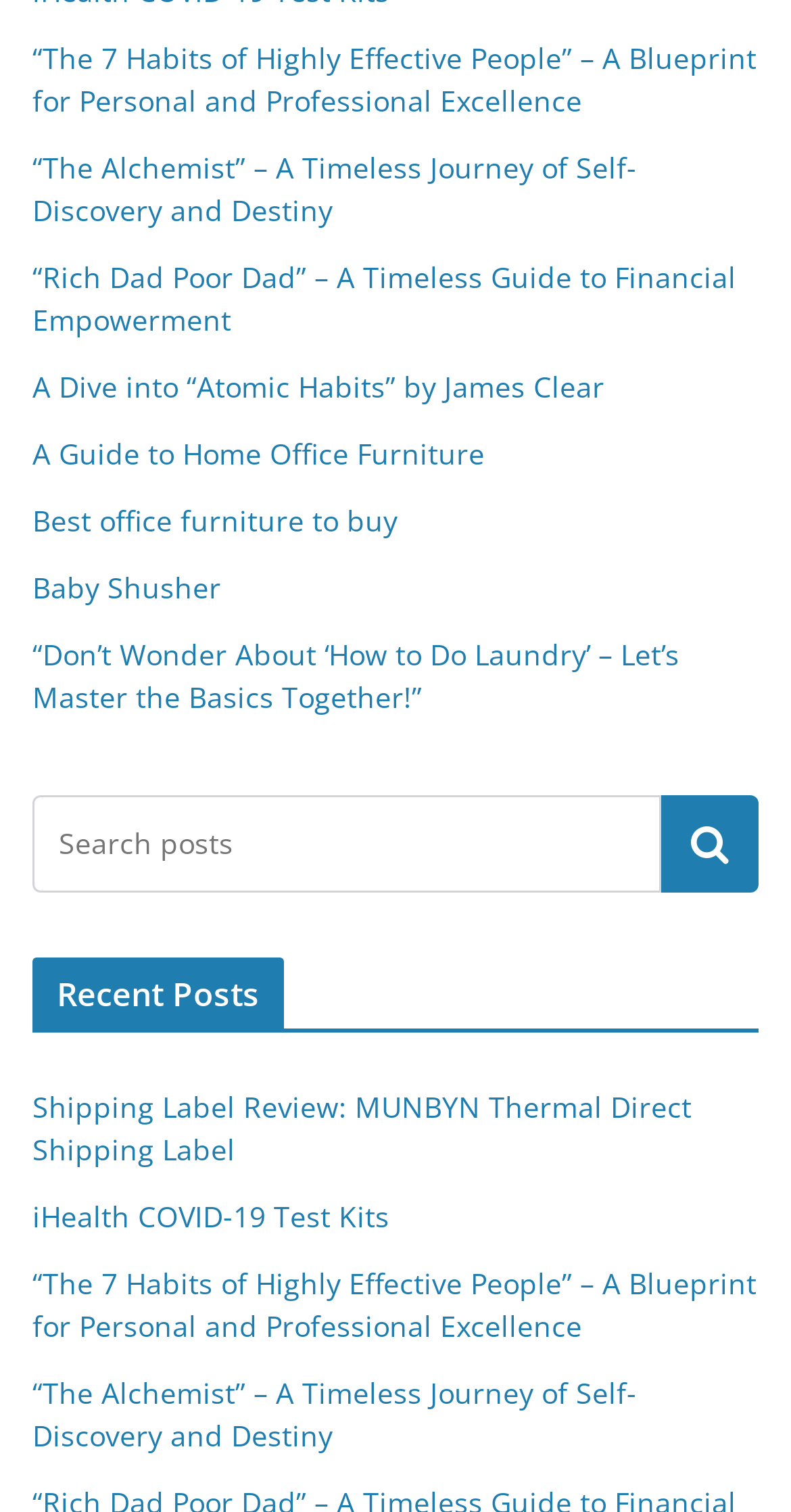Use one word or a short phrase to answer the question provided: 
How many links are there on the webpage?

11